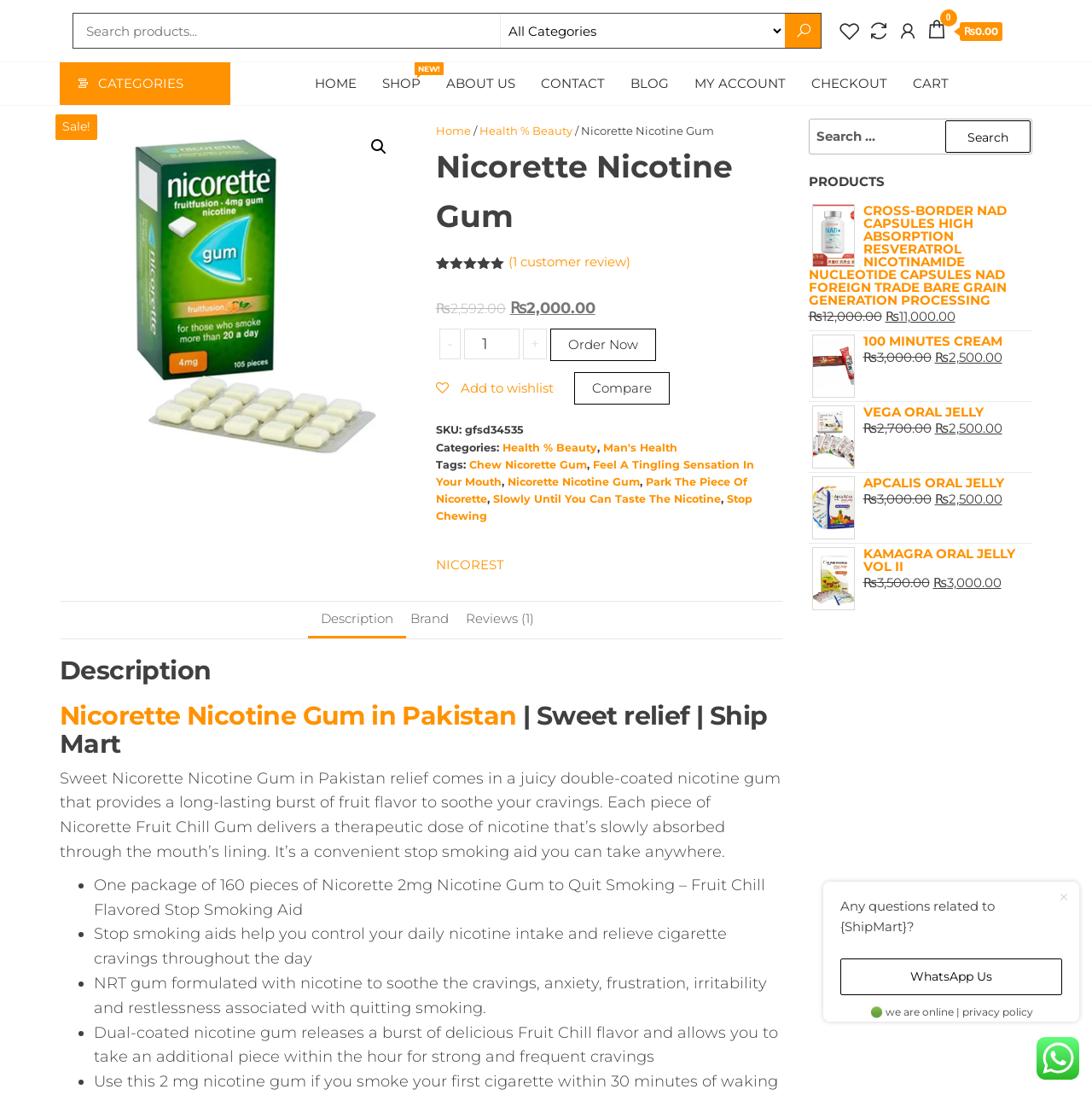Answer the following query with a single word or phrase:
What is the flavor of the gum?

Fruit Chill